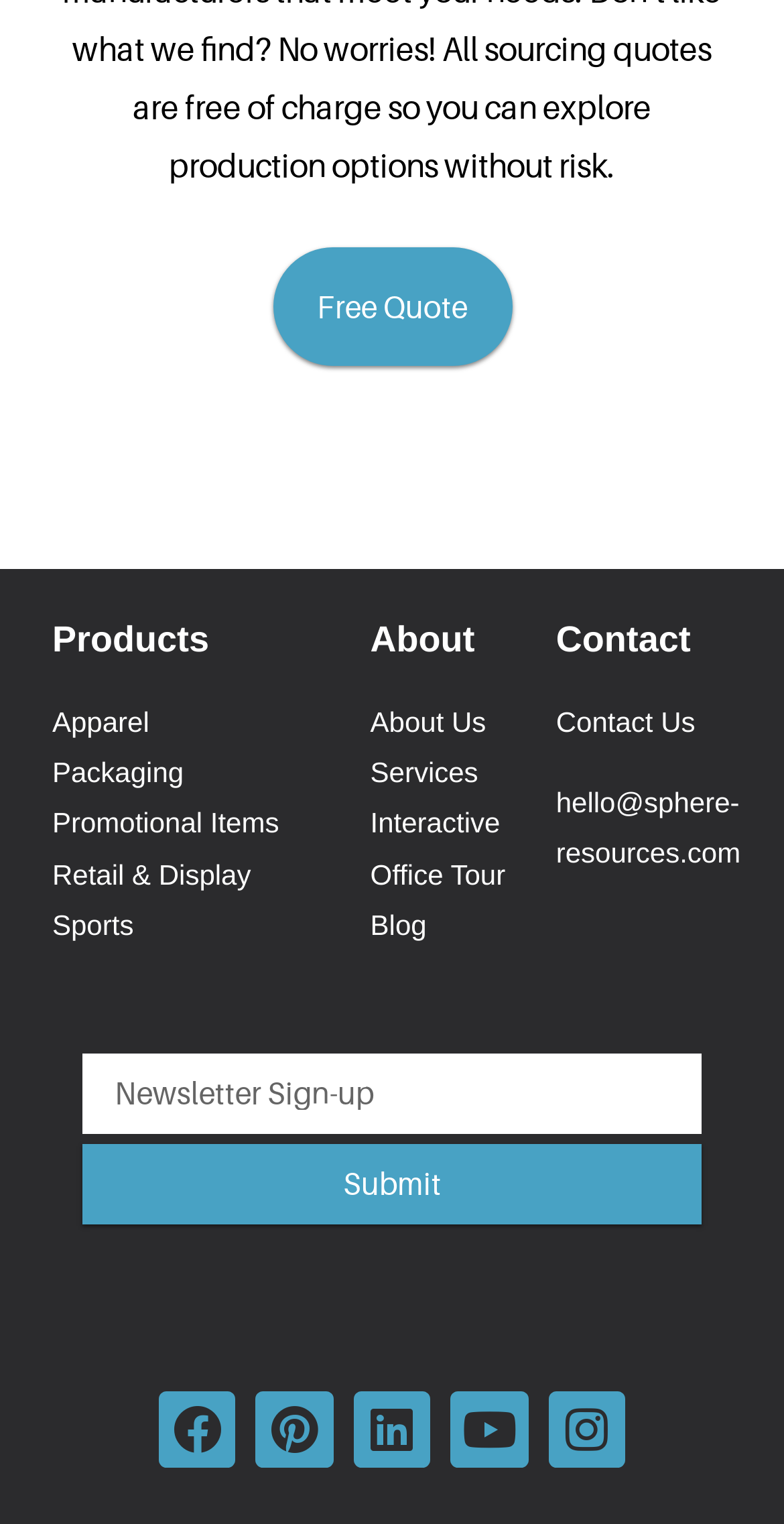Can you specify the bounding box coordinates for the region that should be clicked to fulfill this instruction: "Visit our Facebook page".

[0.203, 0.913, 0.301, 0.963]